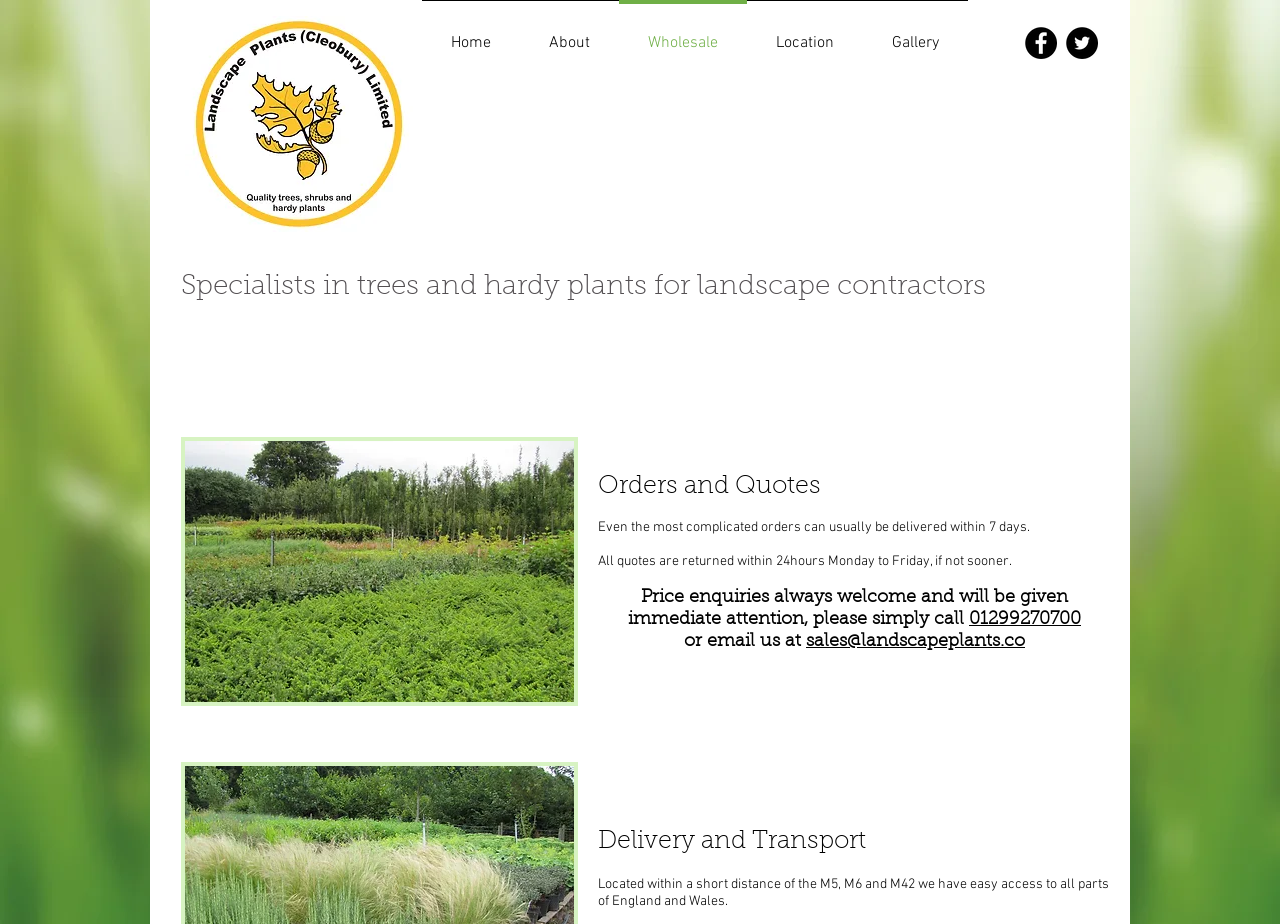What is the location of the nursery?
Please provide a detailed and comprehensive answer to the question.

I inferred the location by understanding the context of the webpage, which is about a garden centre and plant nursery, and the meta description mentions Kidderminster, Worcestershire.